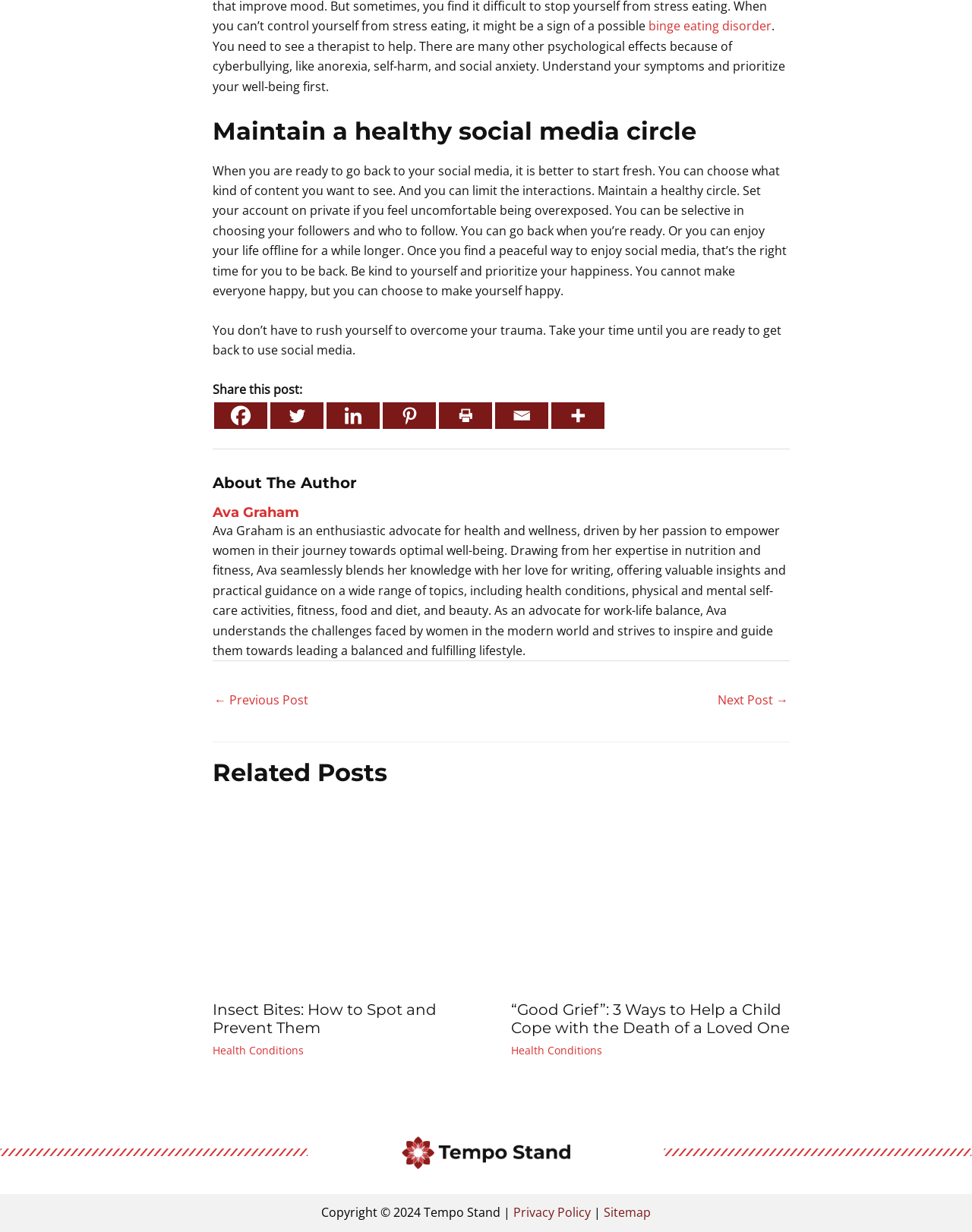Could you find the bounding box coordinates of the clickable area to complete this instruction: "Go to the next post"?

[0.738, 0.558, 0.811, 0.581]